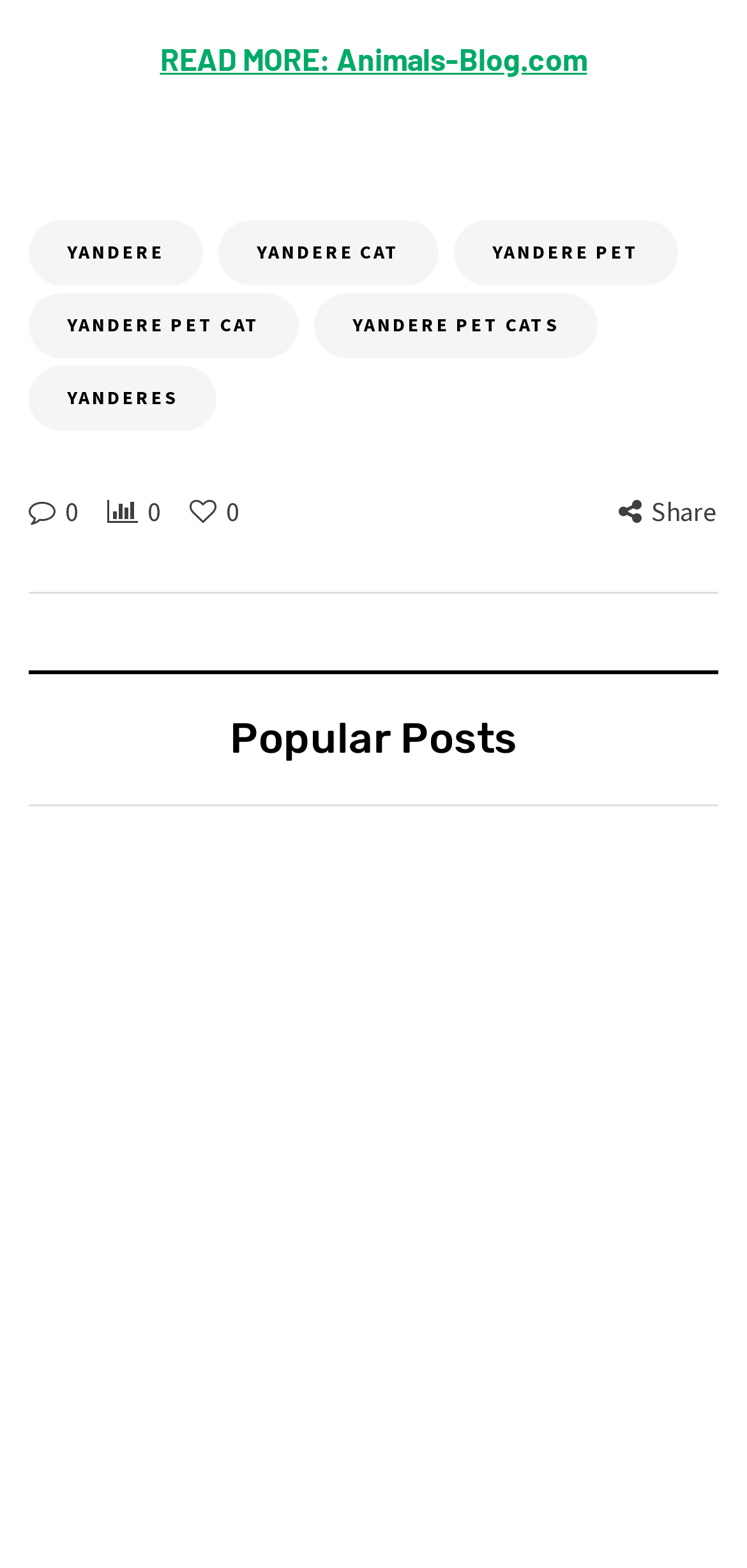Utilize the information from the image to answer the question in detail:
What is the date of the post 'Why Cat Muzzle Matter: Understanding the Importance'?

The date of the post can be found next to the title, which says 'January 28, 2024'.